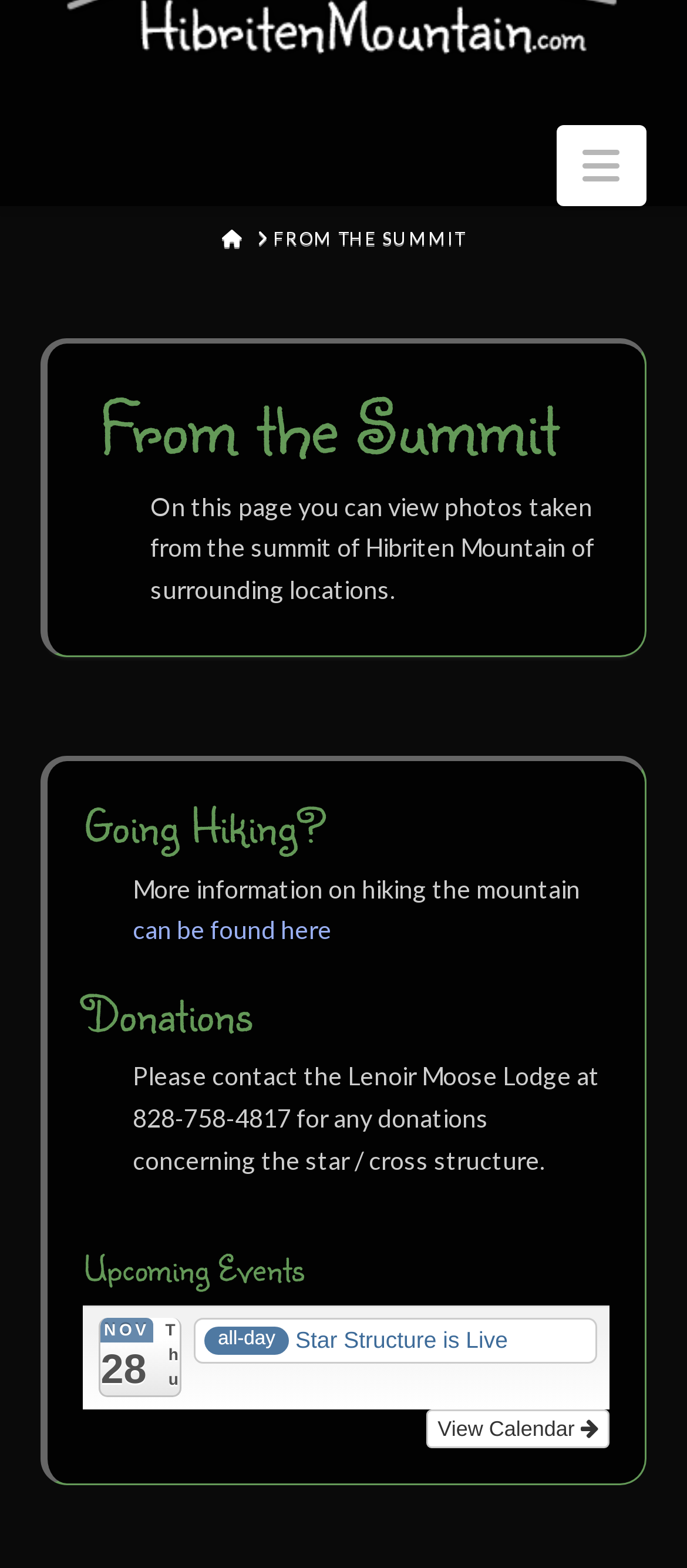Given the element description all-day Star Structure is Live, specify the bounding box coordinates of the corresponding UI element in the format (top-left x, top-left y, bottom-right x, bottom-right y). All values must be between 0 and 1.

[0.282, 0.841, 0.869, 0.87]